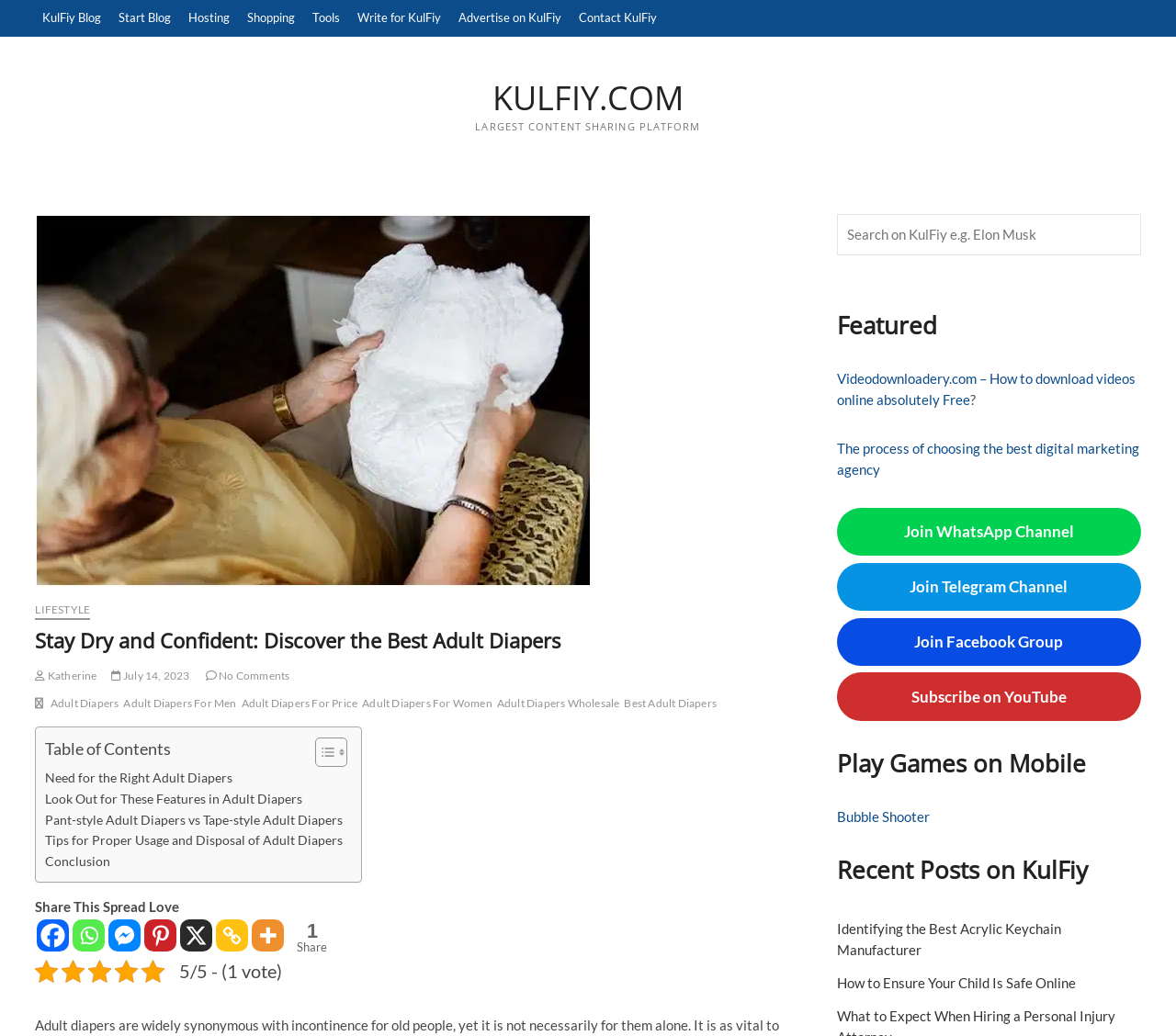Locate and provide the bounding box coordinates for the HTML element that matches this description: "Best Adult Diapers".

[0.531, 0.672, 0.613, 0.69]